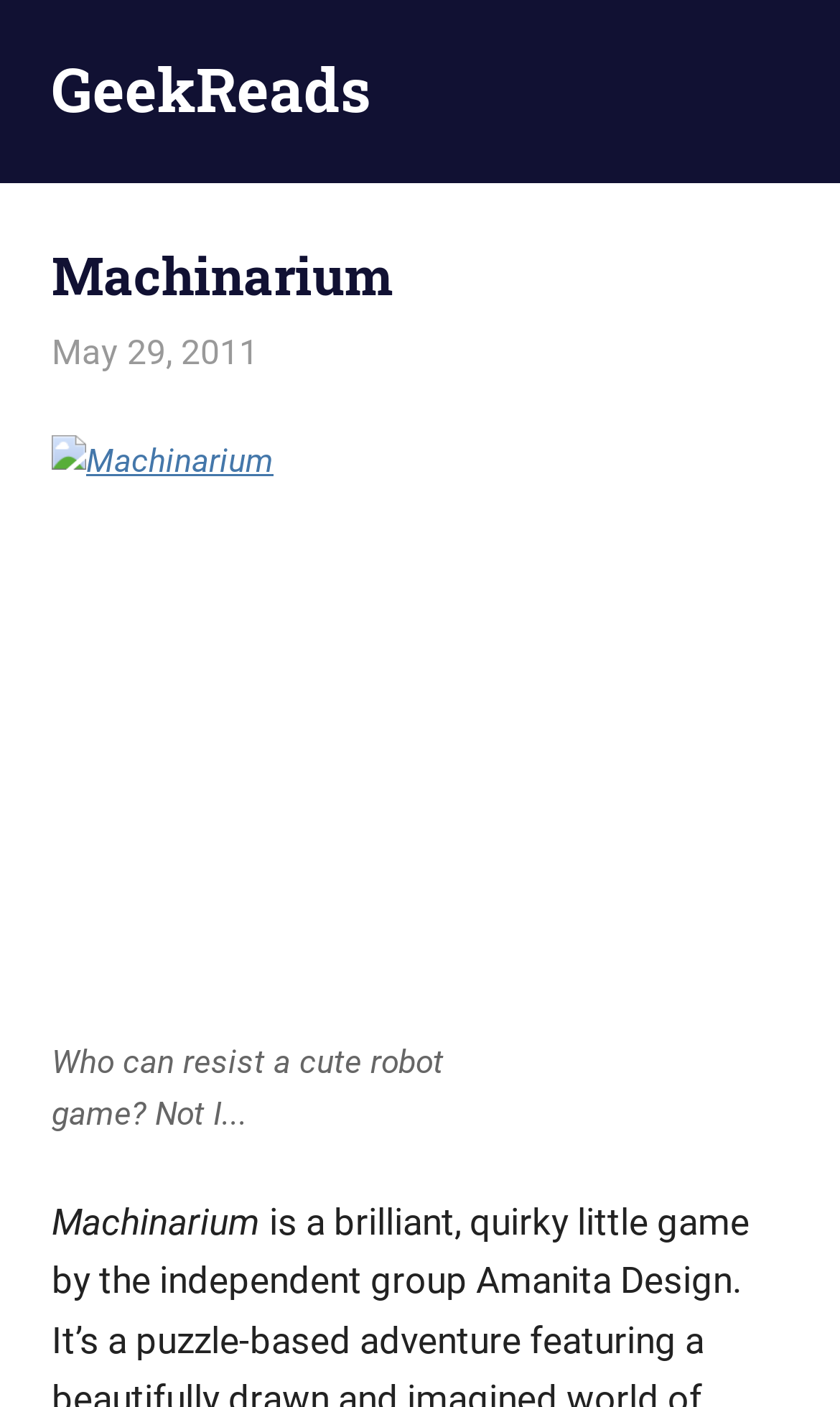What is the description of the image?
Please describe in detail the information shown in the image to answer the question.

The description of the image can be found in the figcaption element, which is 'Who can resist a cute robot game? Not I...'. This description is related to the image of the game, which is a robot game.